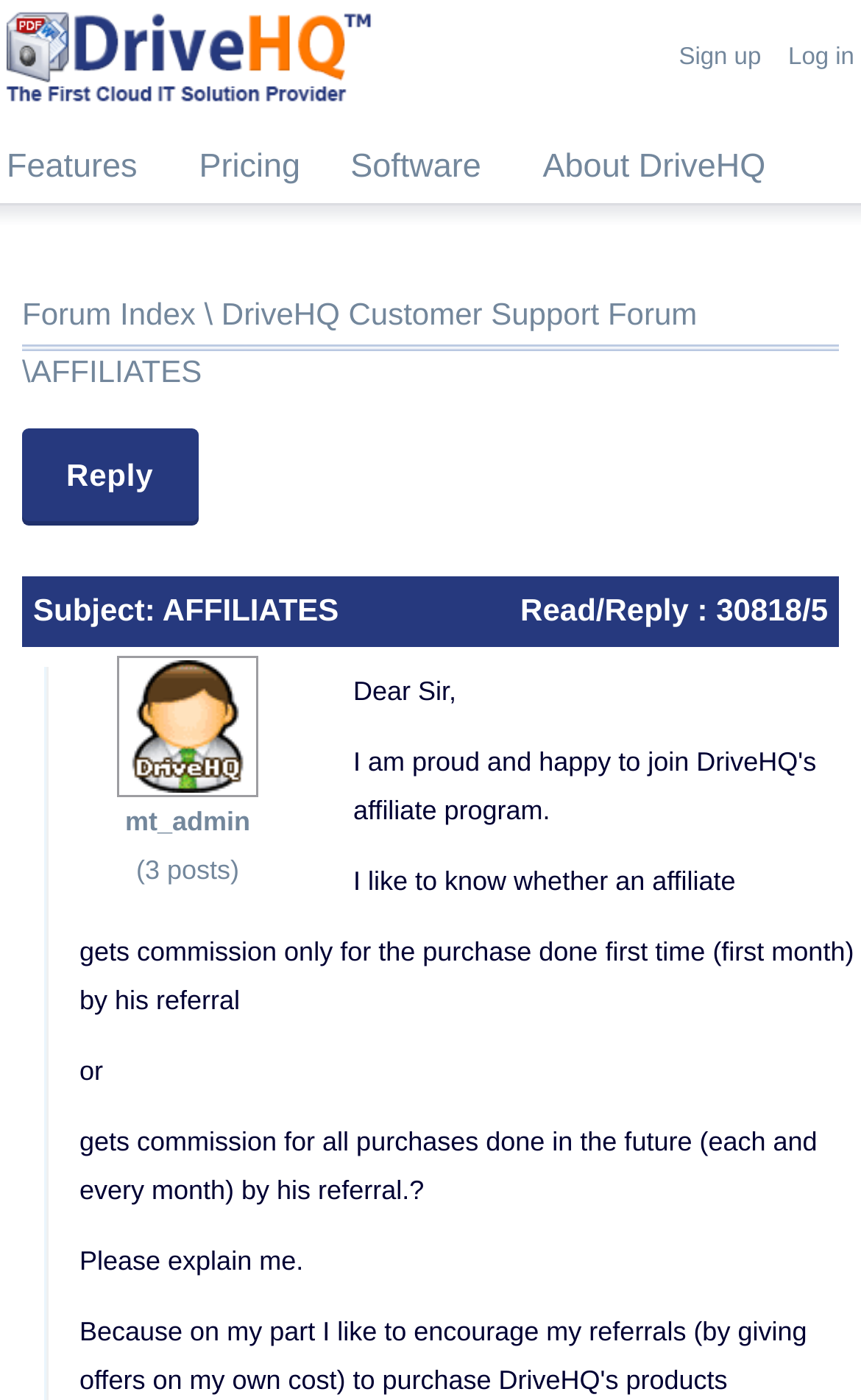What is the user asking about in the first post? Observe the screenshot and provide a one-word or short phrase answer.

Affiliate commission